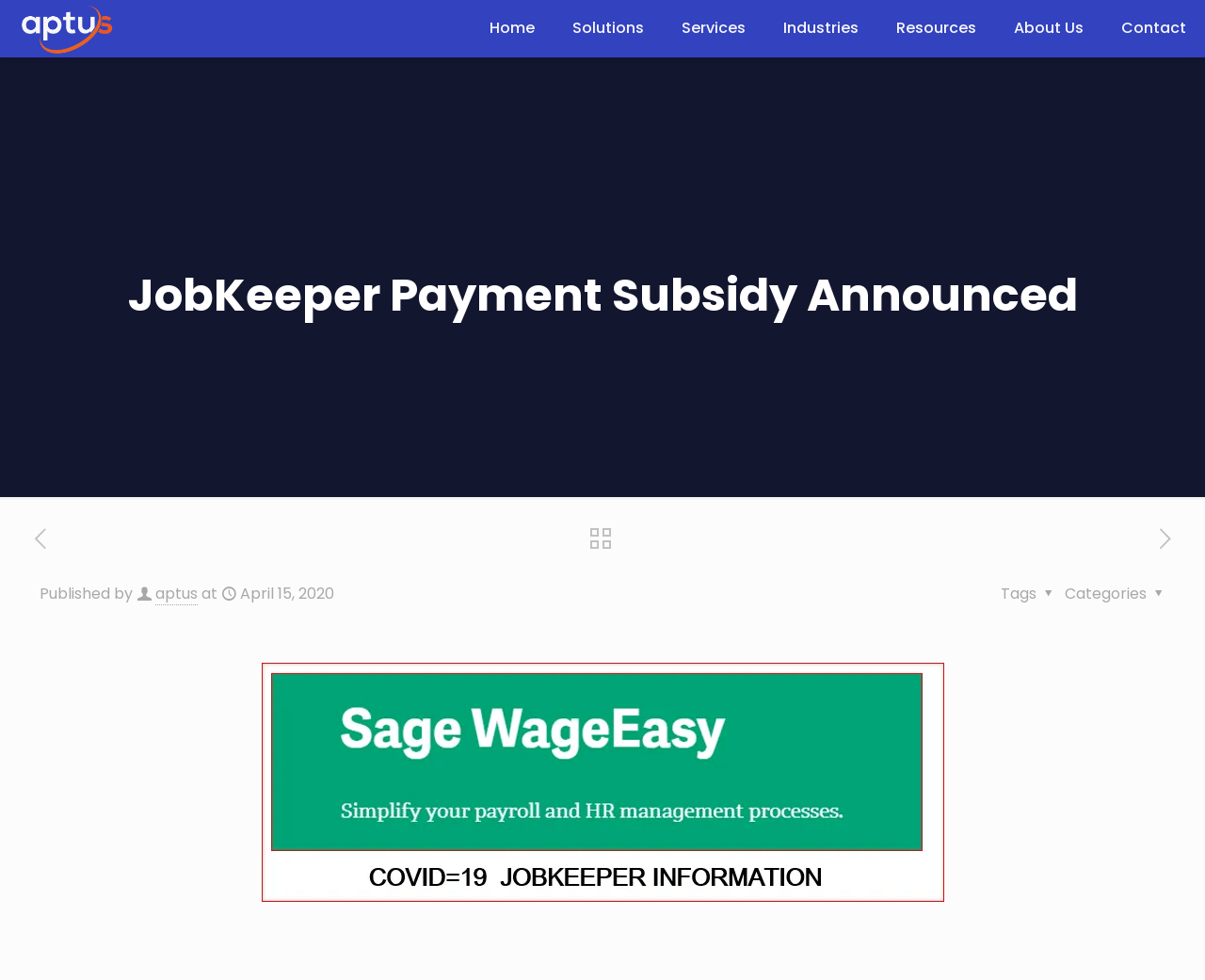What is the name of the business solution provider?
Offer a detailed and exhaustive answer to the question.

The name of the business solution provider can be found in the top-left corner of the webpage, where it says 'JobKeeper Payment Subsidy Announced - Aptus Business Solutions'. This is likely the title of the webpage and the name of the company that provides business solutions.